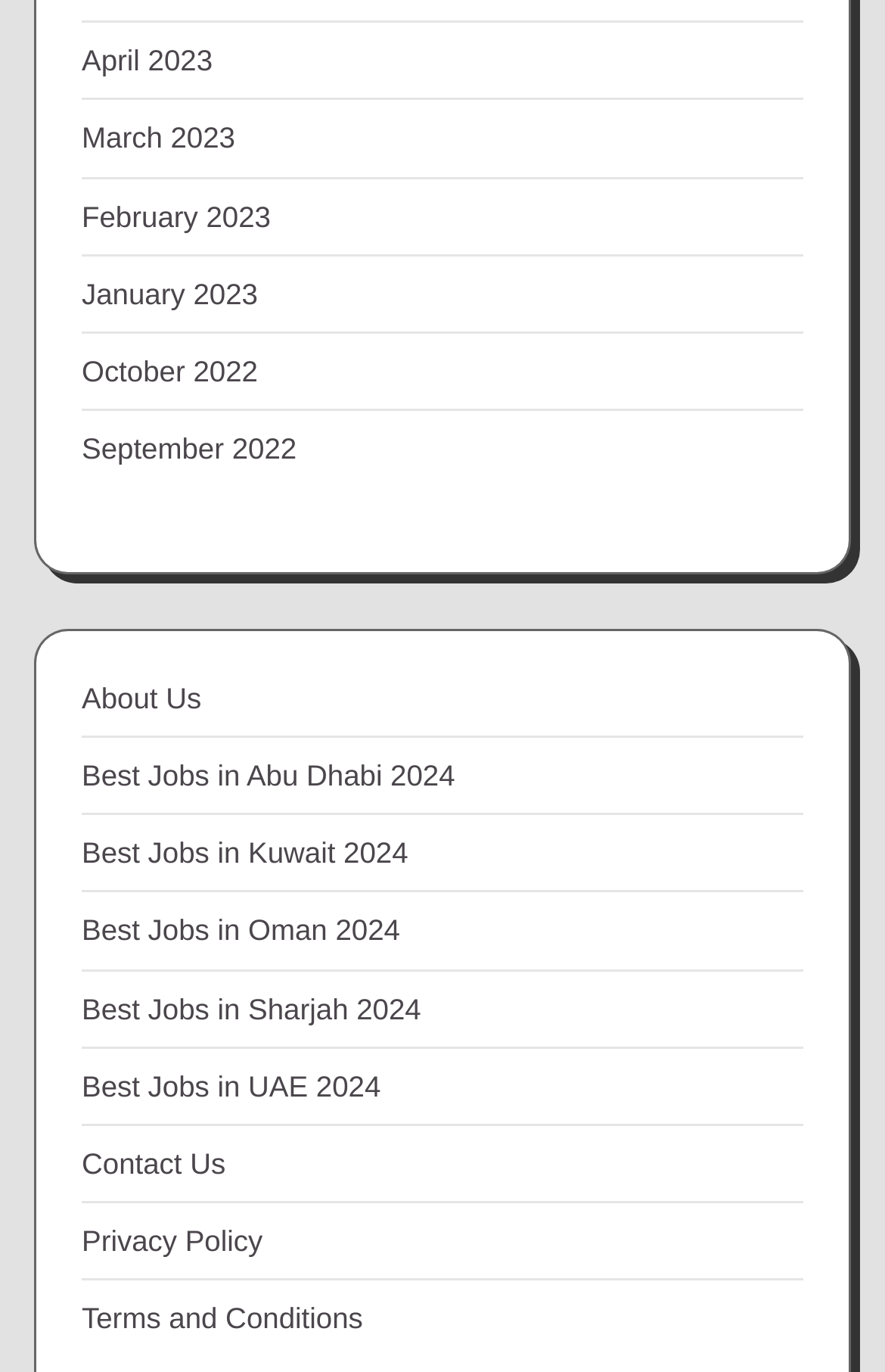Can you specify the bounding box coordinates of the area that needs to be clicked to fulfill the following instruction: "Learn about the company"?

[0.092, 0.496, 0.227, 0.521]